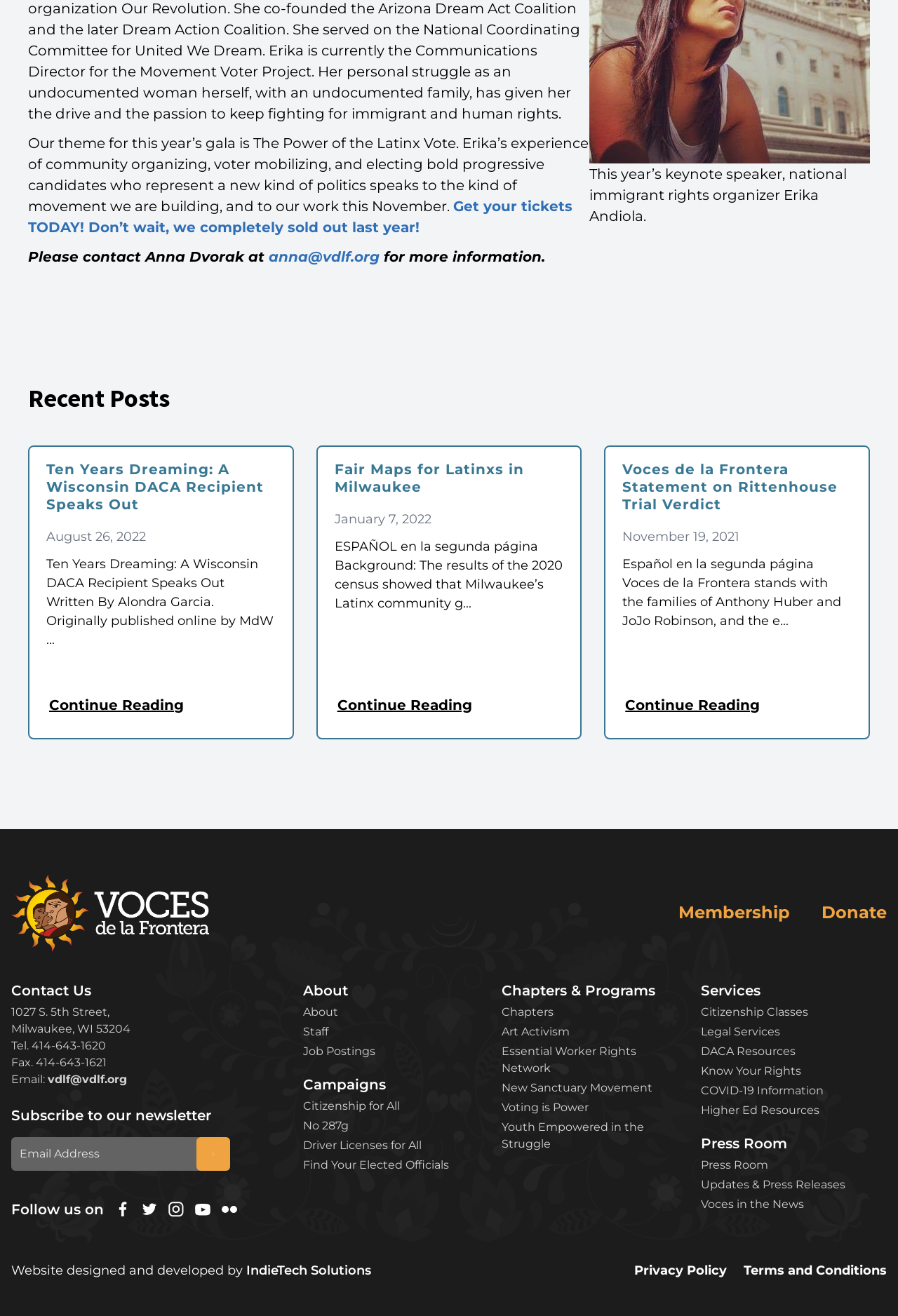Pinpoint the bounding box coordinates of the clickable element to carry out the following instruction: "Subscribe to the newsletter."

[0.012, 0.864, 0.256, 0.89]